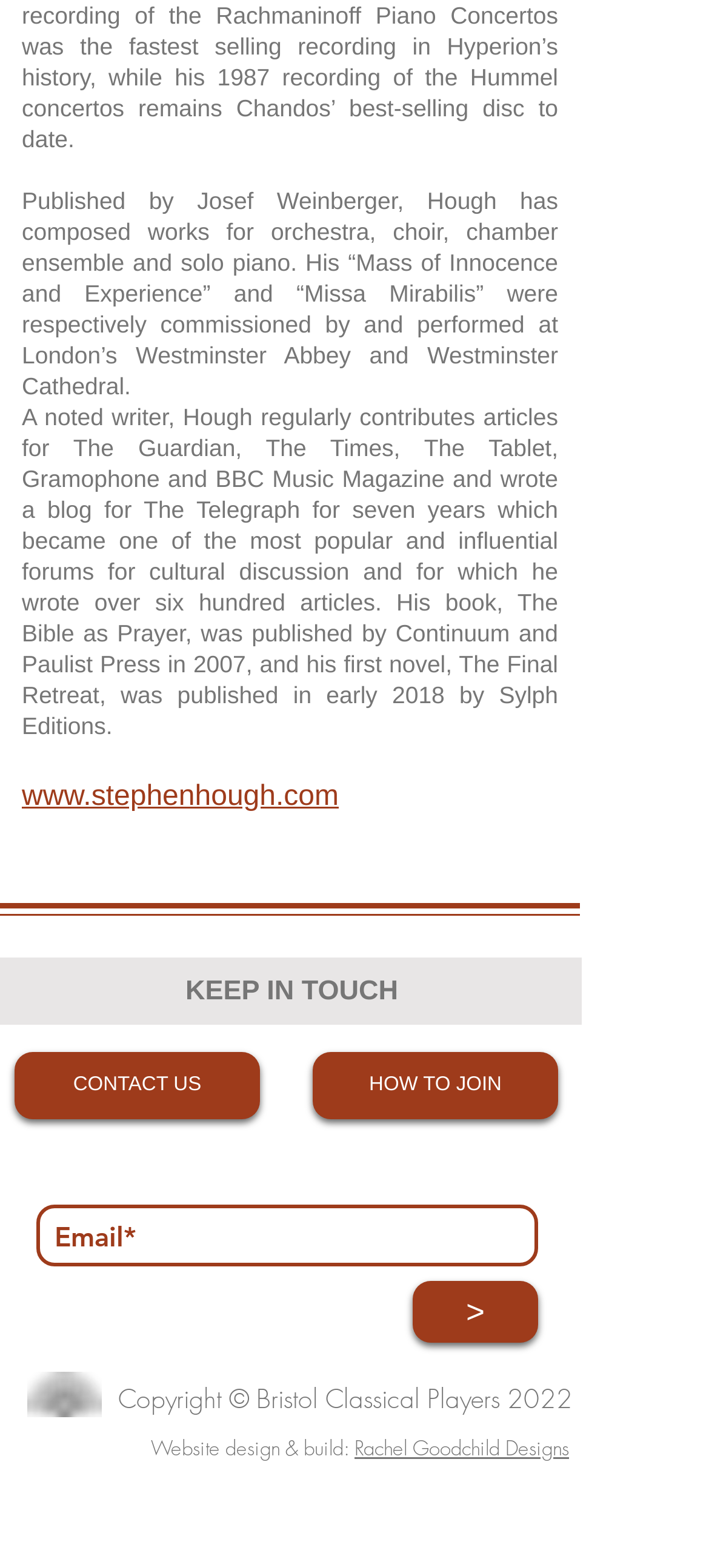Please specify the bounding box coordinates in the format (top-left x, top-left y, bottom-right x, bottom-right y), with values ranging from 0 to 1. Identify the bounding box for the UI component described as follows: >

[0.582, 0.817, 0.759, 0.856]